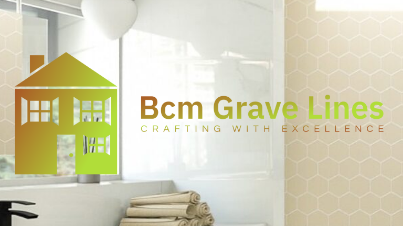Answer the question in one word or a short phrase:
What is the brand's commitment according to the tagline?

High-quality design